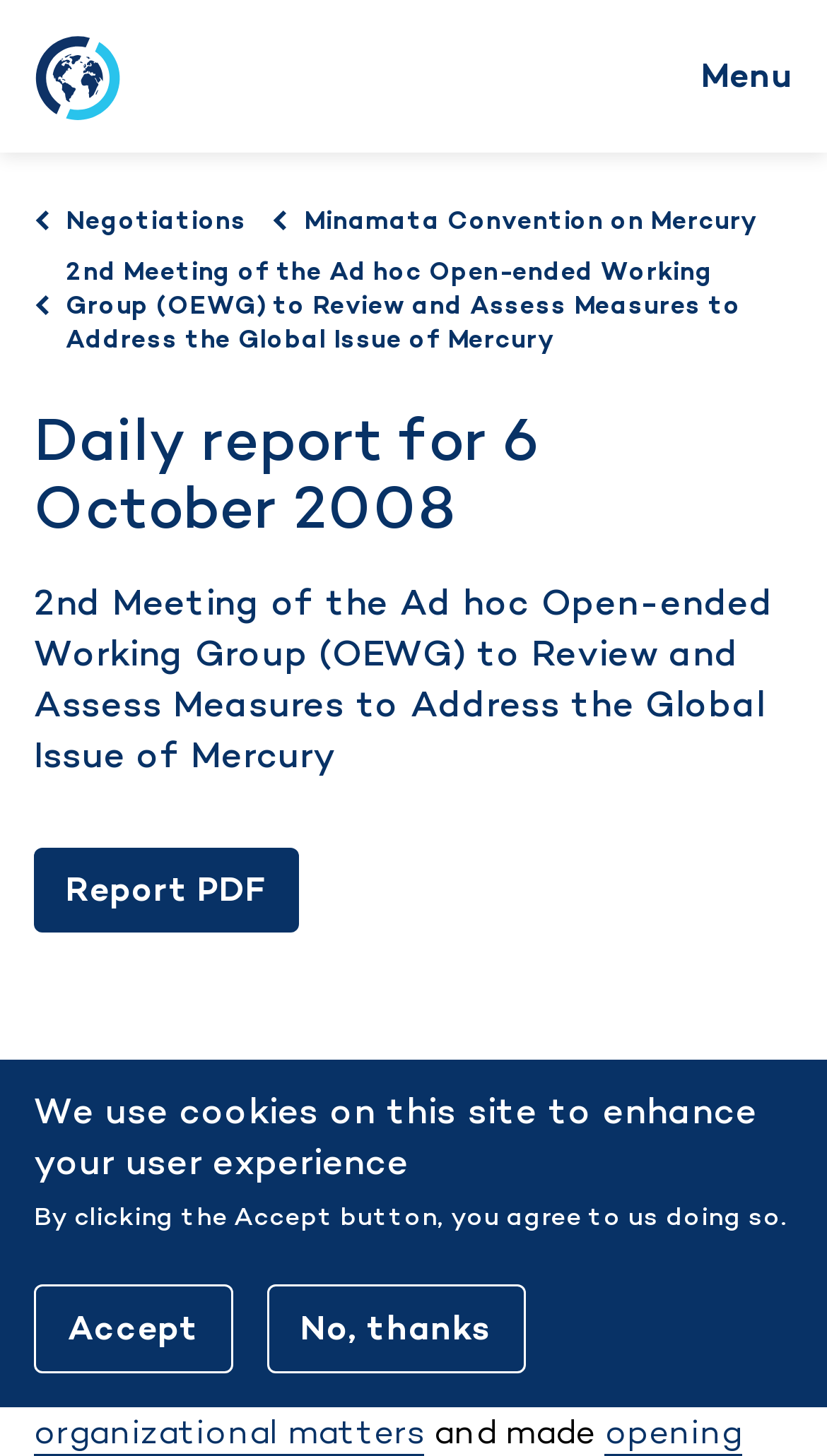Identify and provide the text content of the webpage's primary headline.

Daily report for 6 October 2008